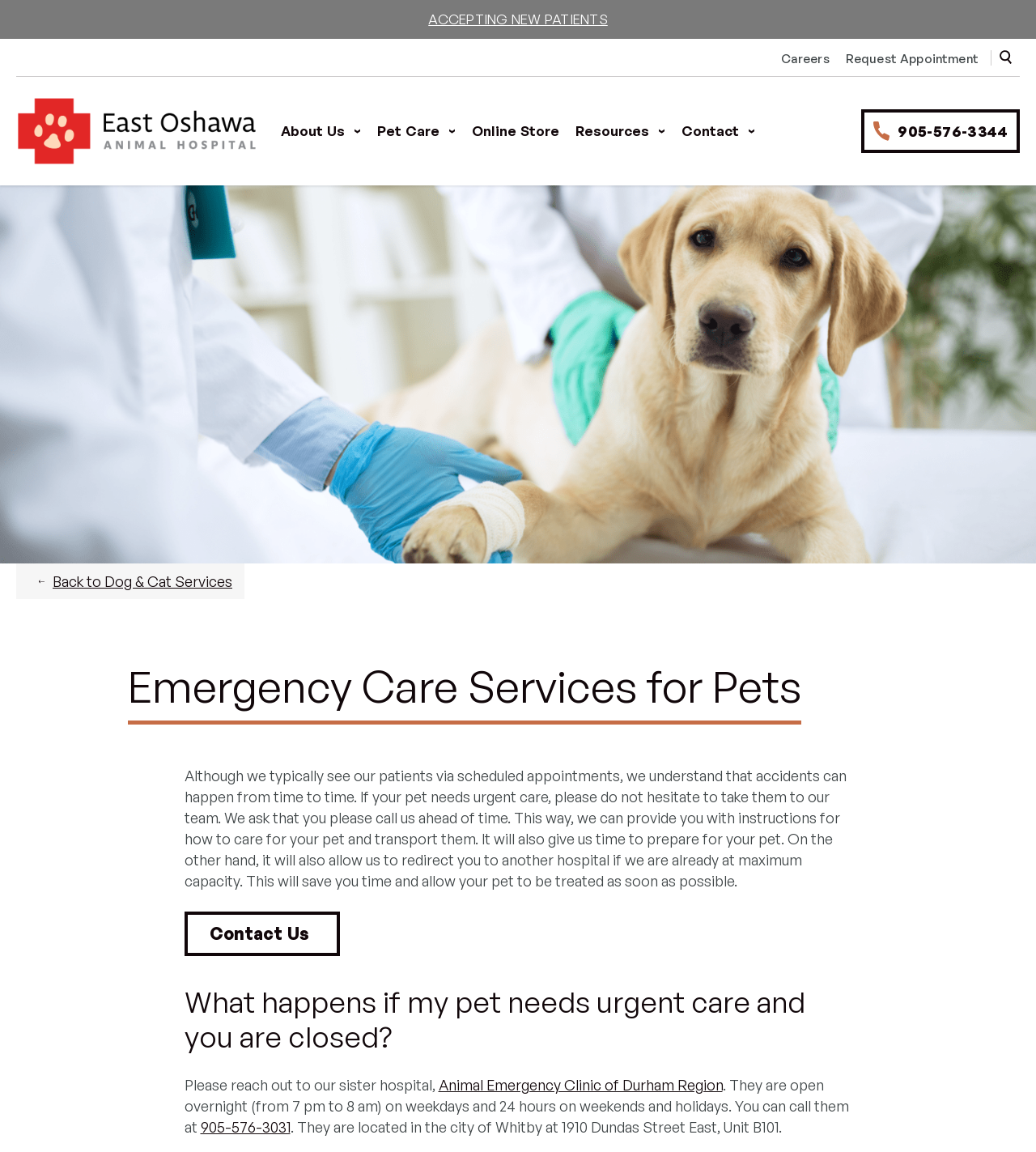Please identify the bounding box coordinates of the clickable element to fulfill the following instruction: "Learn about pet care". The coordinates should be four float numbers between 0 and 1, i.e., [left, top, right, bottom].

[0.364, 0.102, 0.44, 0.126]